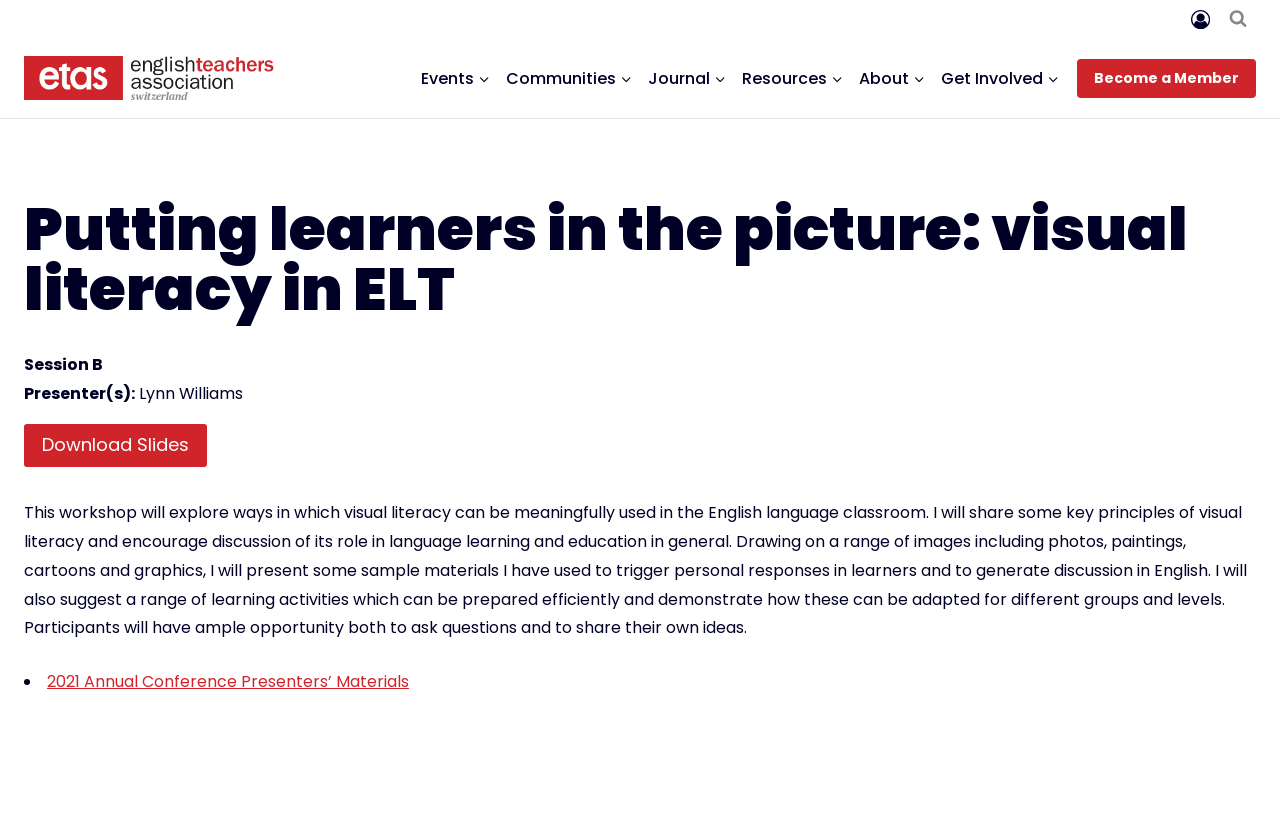Please examine the image and answer the question with a detailed explanation:
What is the topic of the workshop?

I read the description of the workshop and found that it is about exploring ways to use visual literacy in the English language classroom, so the topic is visual literacy in ELT.